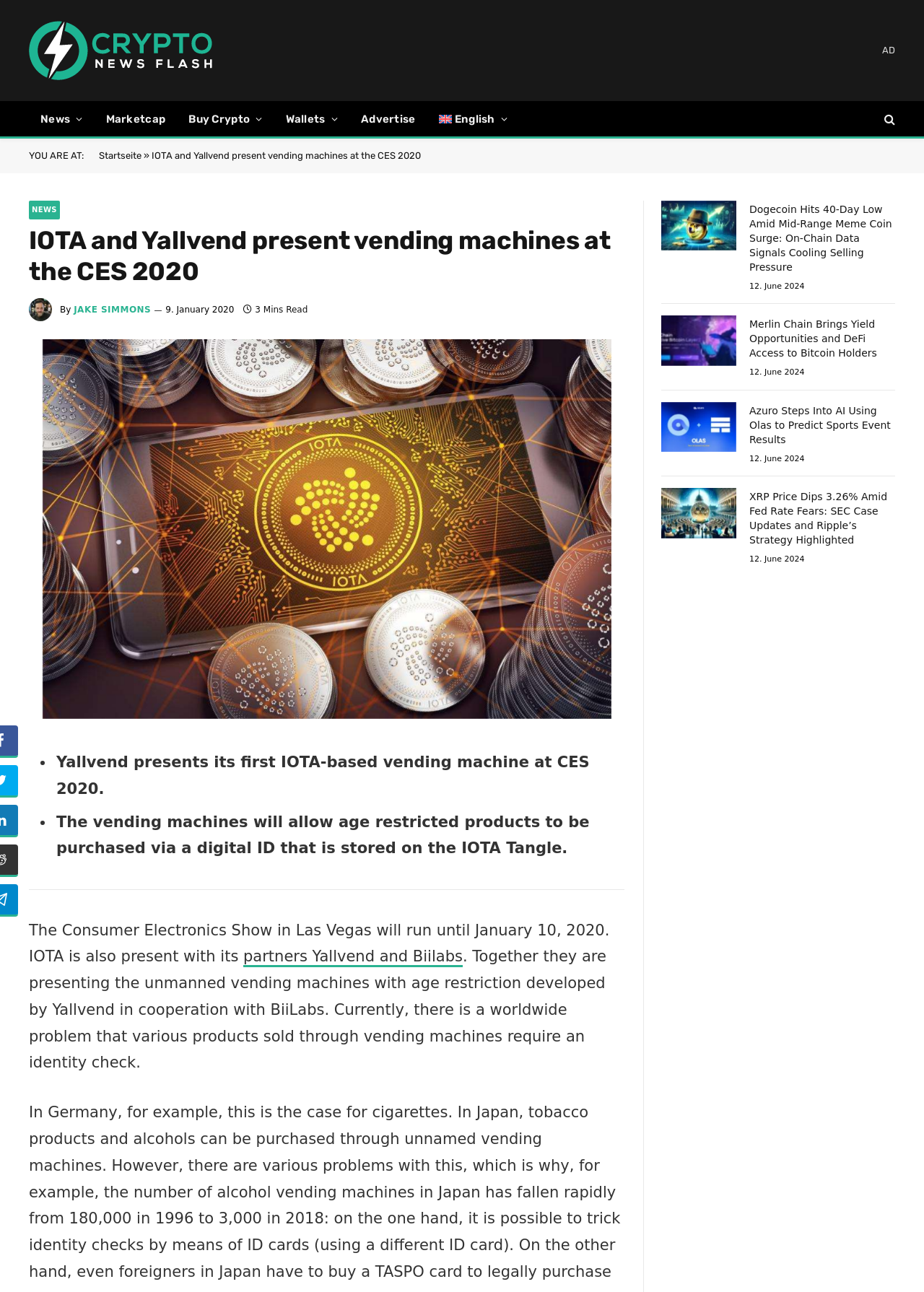What is the name of the author of the article?
Using the image as a reference, give a one-word or short phrase answer.

JAKE SIMMONS